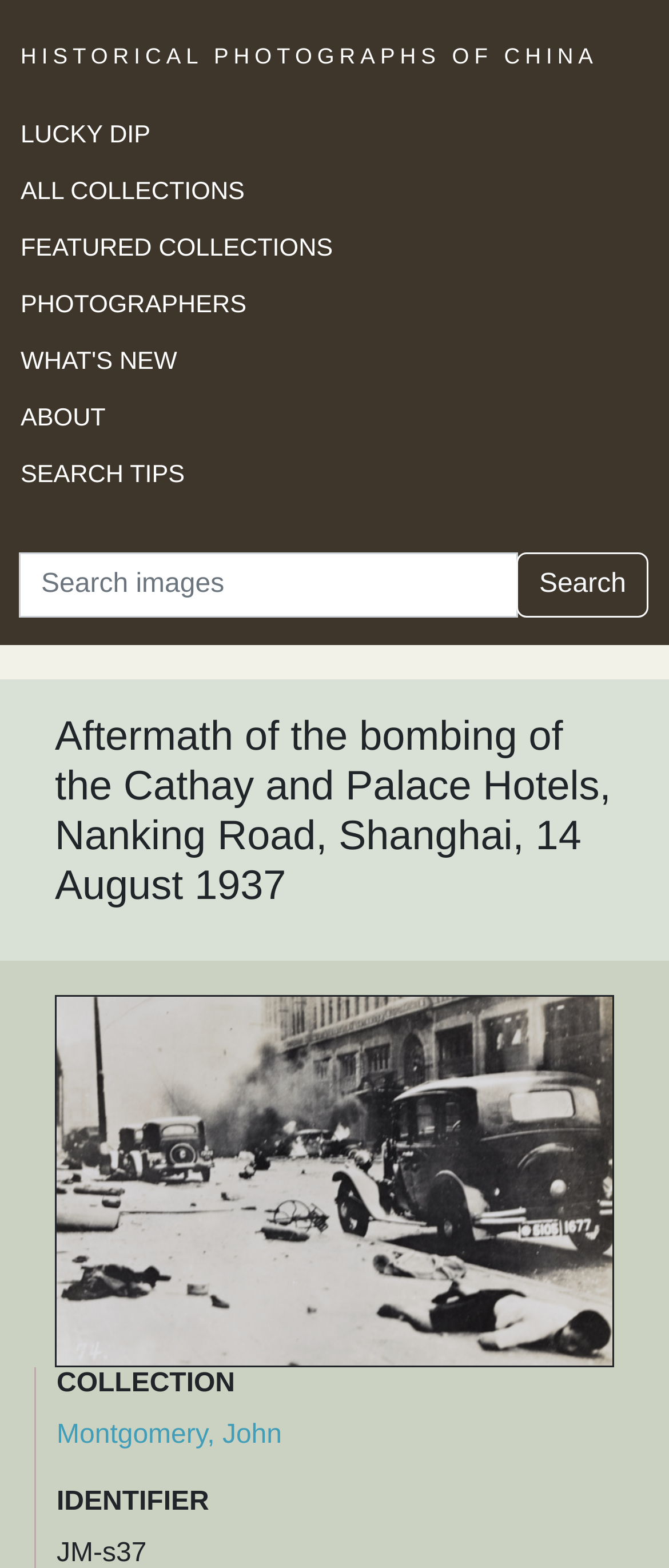Please find the bounding box coordinates of the element's region to be clicked to carry out this instruction: "Visit Procurement Blog".

None